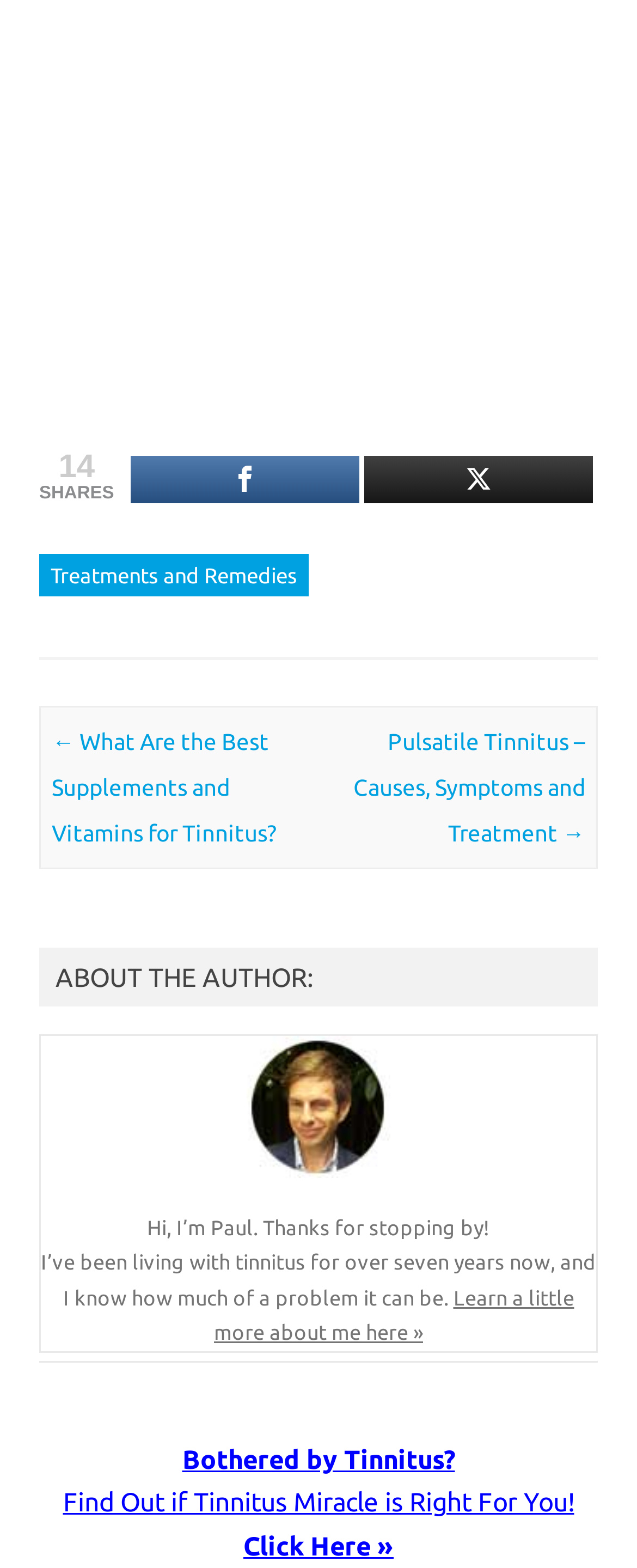Find and specify the bounding box coordinates that correspond to the clickable region for the instruction: "Read the previous post".

[0.082, 0.465, 0.435, 0.54]